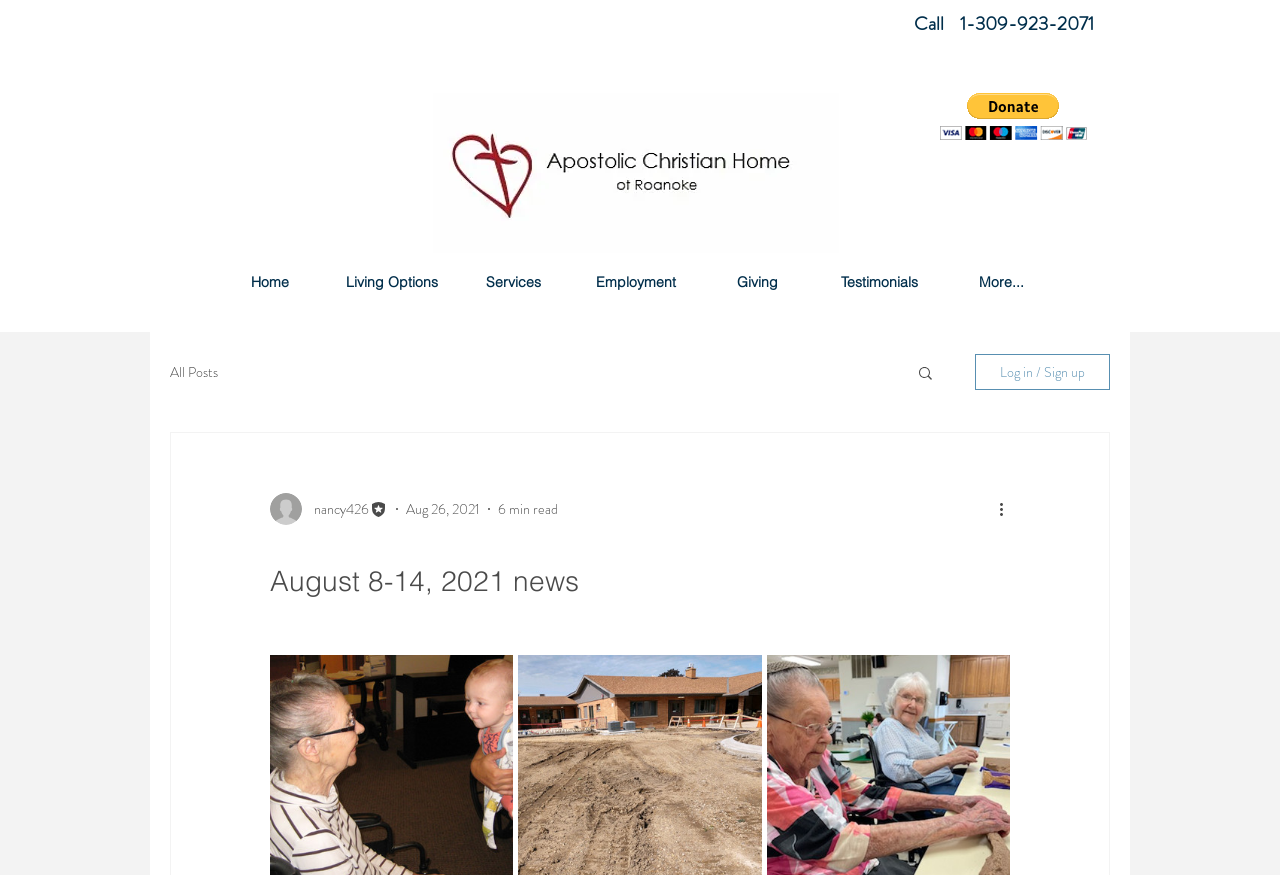Please provide the bounding box coordinate of the region that matches the element description: alt="PayPal Button" aria-label="Donate via PayPal". Coordinates should be in the format (top-left x, top-left y, bottom-right x, bottom-right y) and all values should be between 0 and 1.

[0.734, 0.106, 0.849, 0.16]